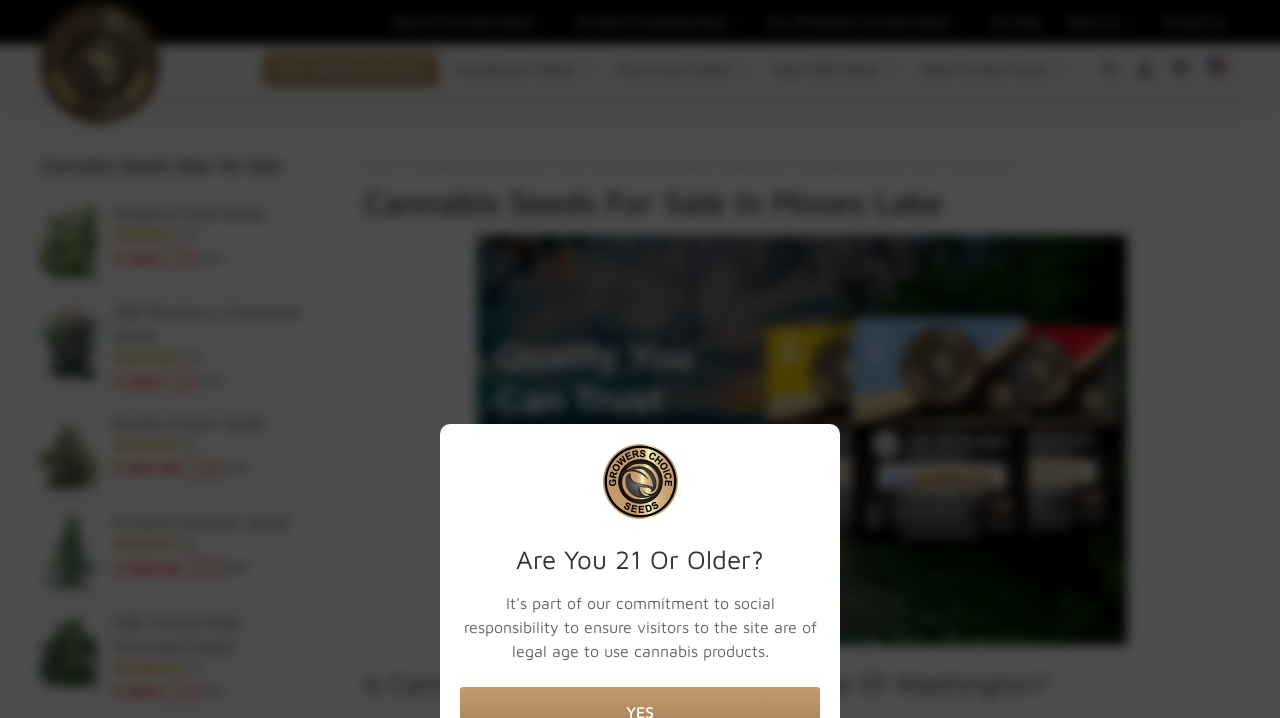Identify and extract the heading text of the webpage.

Cannabis Seeds For Sale In Moses Lake